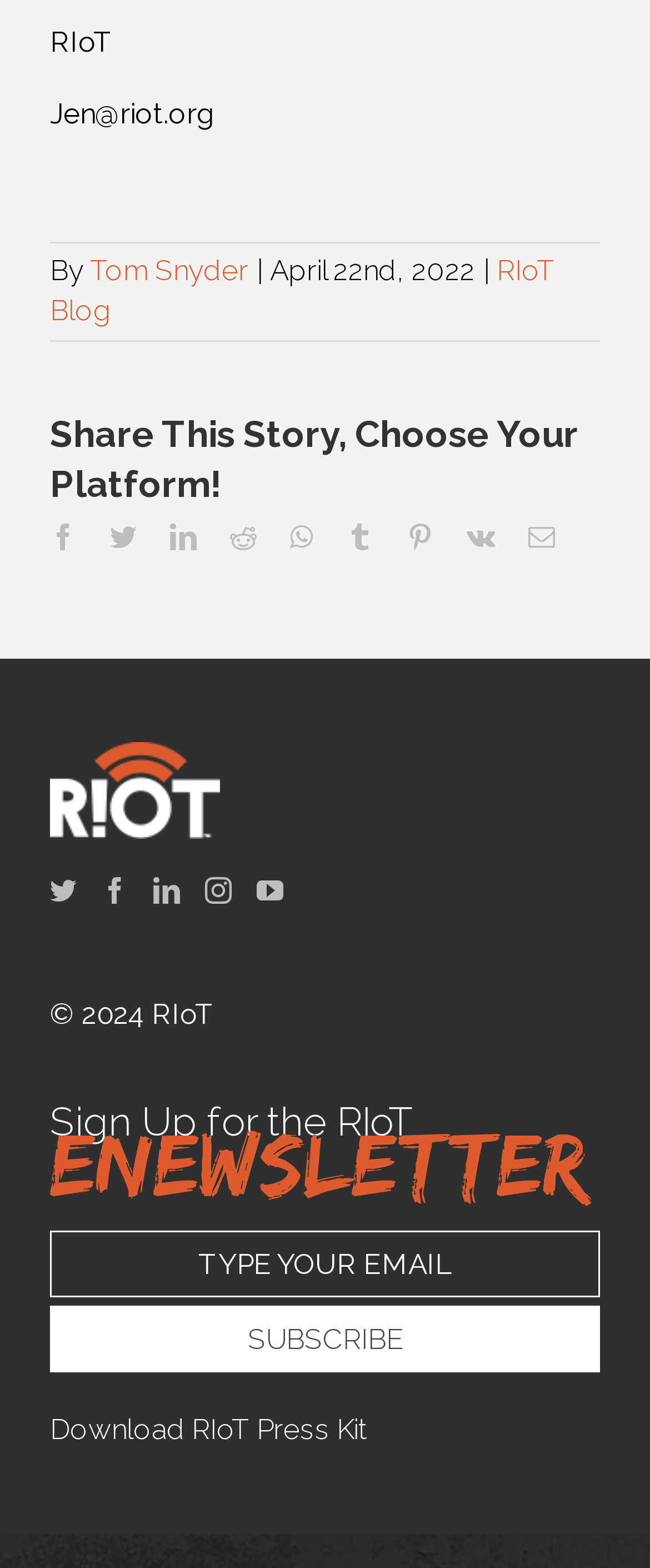Locate the bounding box coordinates of the element to click to perform the following action: 'Click on the link to read the guide to choosing the best smart thermostat for renters'. The coordinates should be given as four float values between 0 and 1, in the form of [left, top, right, bottom].

None